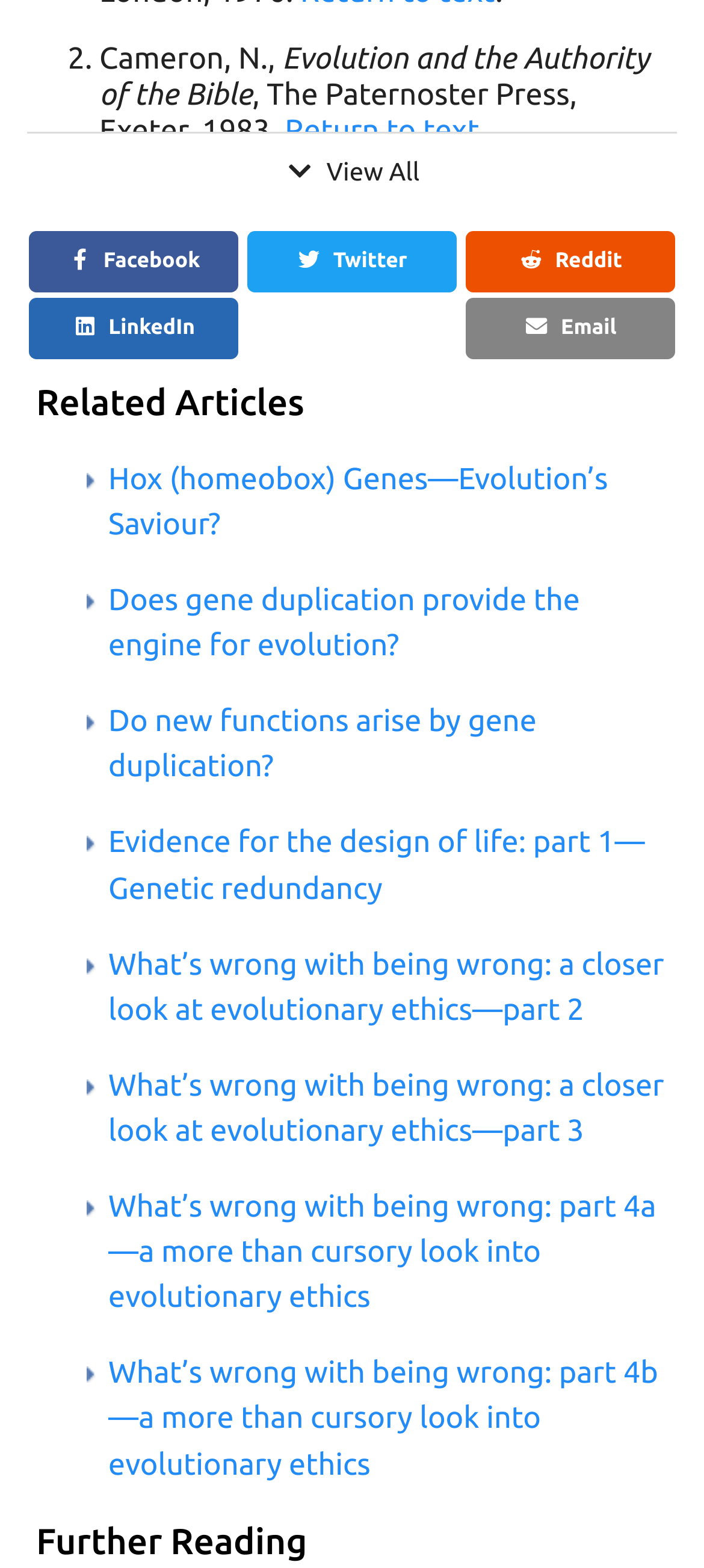Indicate the bounding box coordinates of the element that needs to be clicked to satisfy the following instruction: "Read further reading section". The coordinates should be four float numbers between 0 and 1, i.e., [left, top, right, bottom].

[0.051, 0.968, 0.949, 0.997]